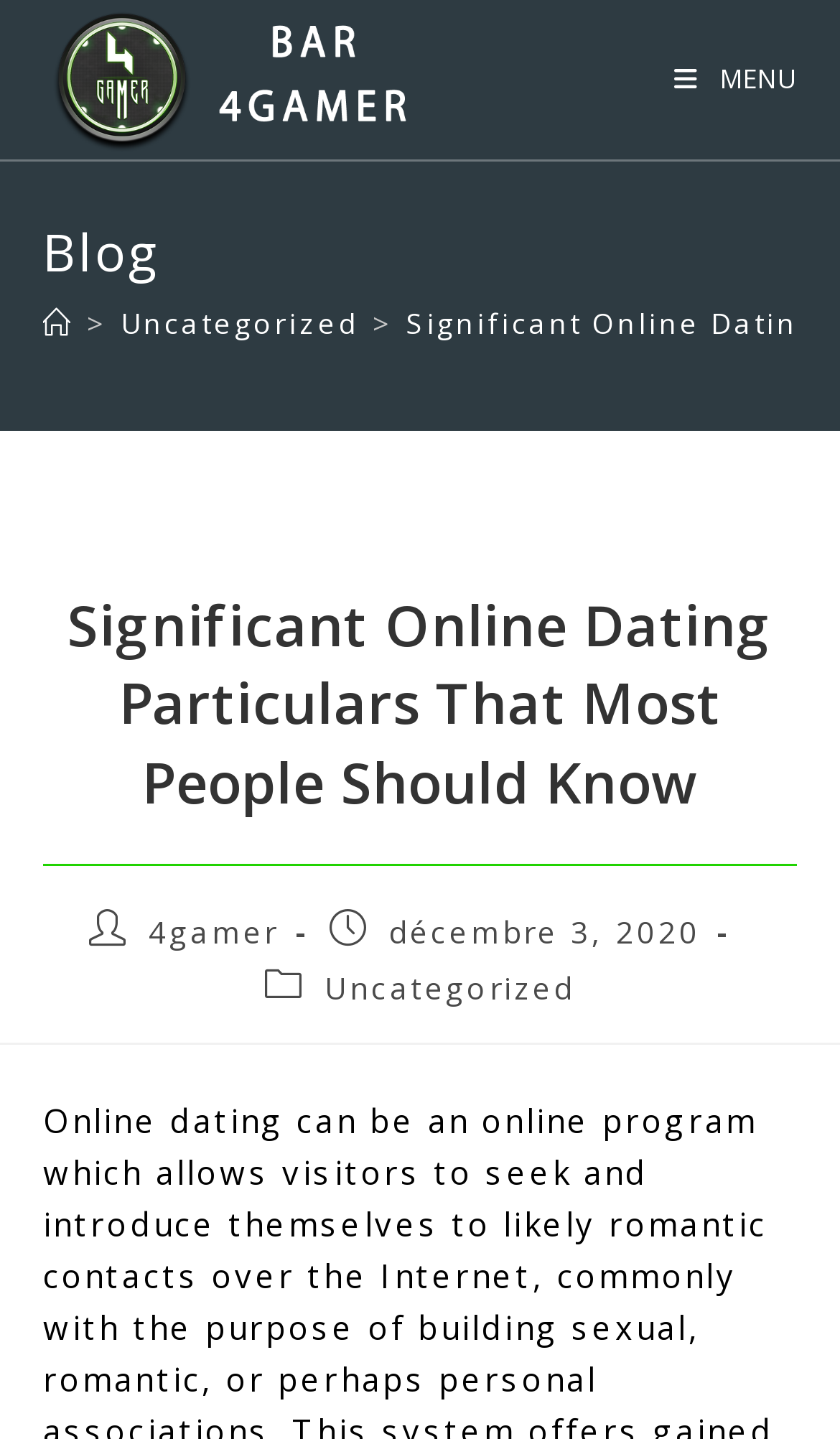What is the category of the latest article?
Analyze the image and provide a thorough answer to the question.

I found the answer by looking at the section below the article title, where I saw a text 'Post category:' followed by a link with the text 'Uncategorized'. This suggests that the category of the latest article is Uncategorized.